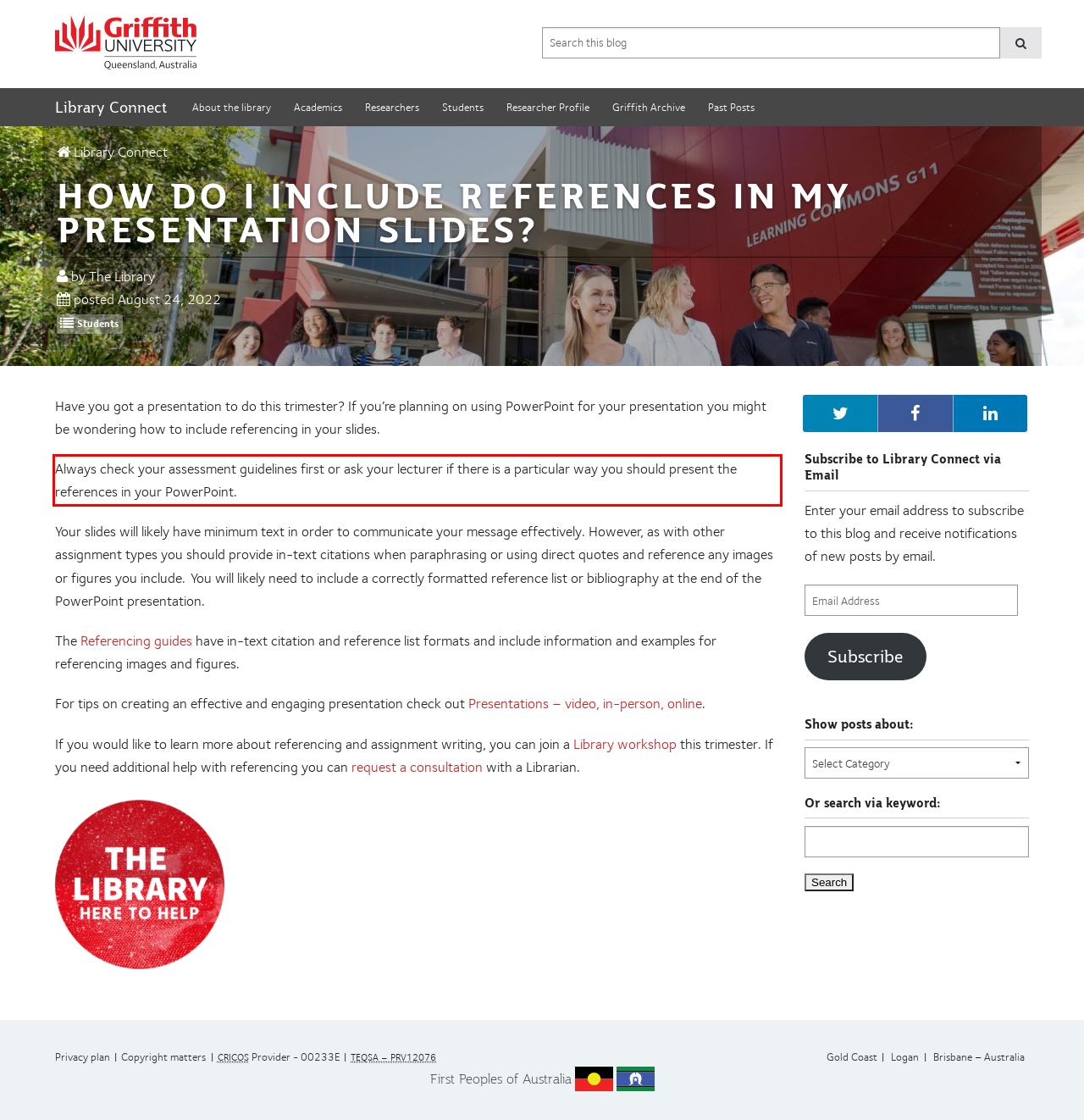Please perform OCR on the UI element surrounded by the red bounding box in the given webpage screenshot and extract its text content.

Always check your assessment guidelines first or ask your lecturer if there is a particular way you should present the references in your PowerPoint.